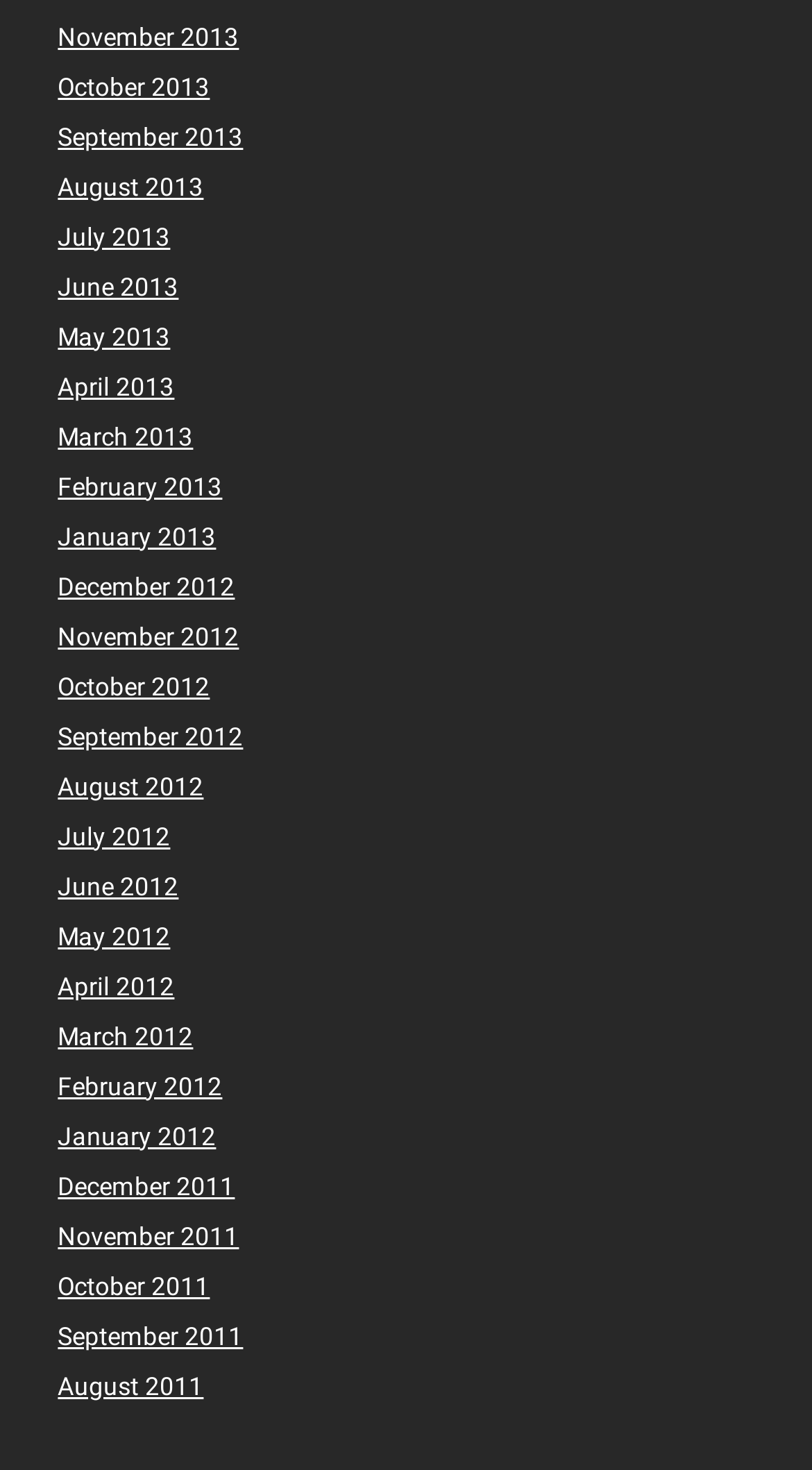Can you give a comprehensive explanation to the question given the content of the image?
How many months are listed in 2013?

I counted the number of links with '2013' in their text and found that there are 12 months listed in 2013, from January to December.